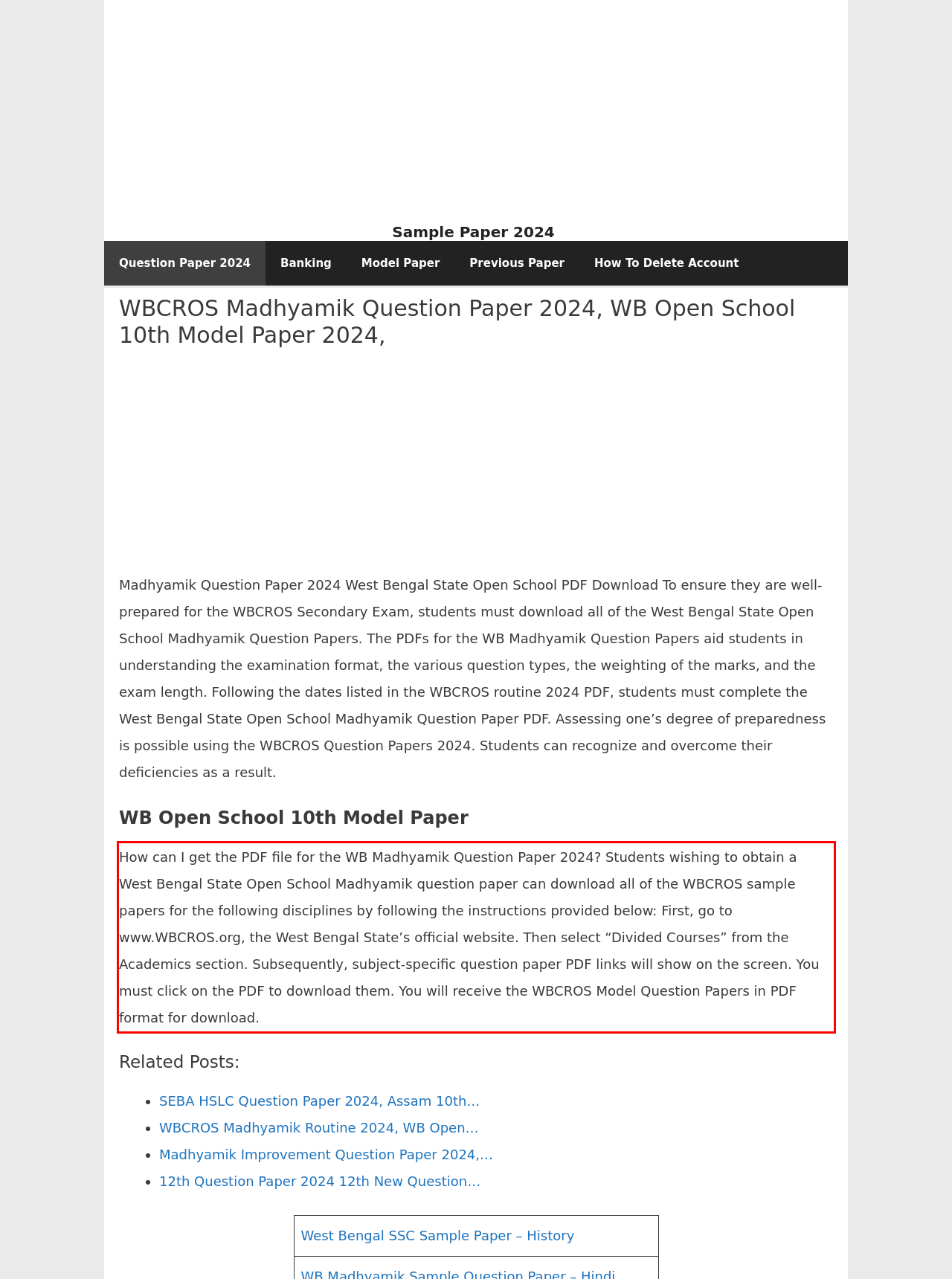Locate the red bounding box in the provided webpage screenshot and use OCR to determine the text content inside it.

How can I get the PDF file for the WB Madhyamik Question Paper 2024? Students wishing to obtain a West Bengal State Open School Madhyamik question paper can download all of the WBCROS sample papers for the following disciplines by following the instructions provided below: First, go to www.WBCROS.org, the West Bengal State’s official website. Then select “Divided Courses” from the Academics section. Subsequently, subject-specific question paper PDF links will show on the screen. You must click on the PDF to download them. You will receive the WBCROS Model Question Papers in PDF format for download.